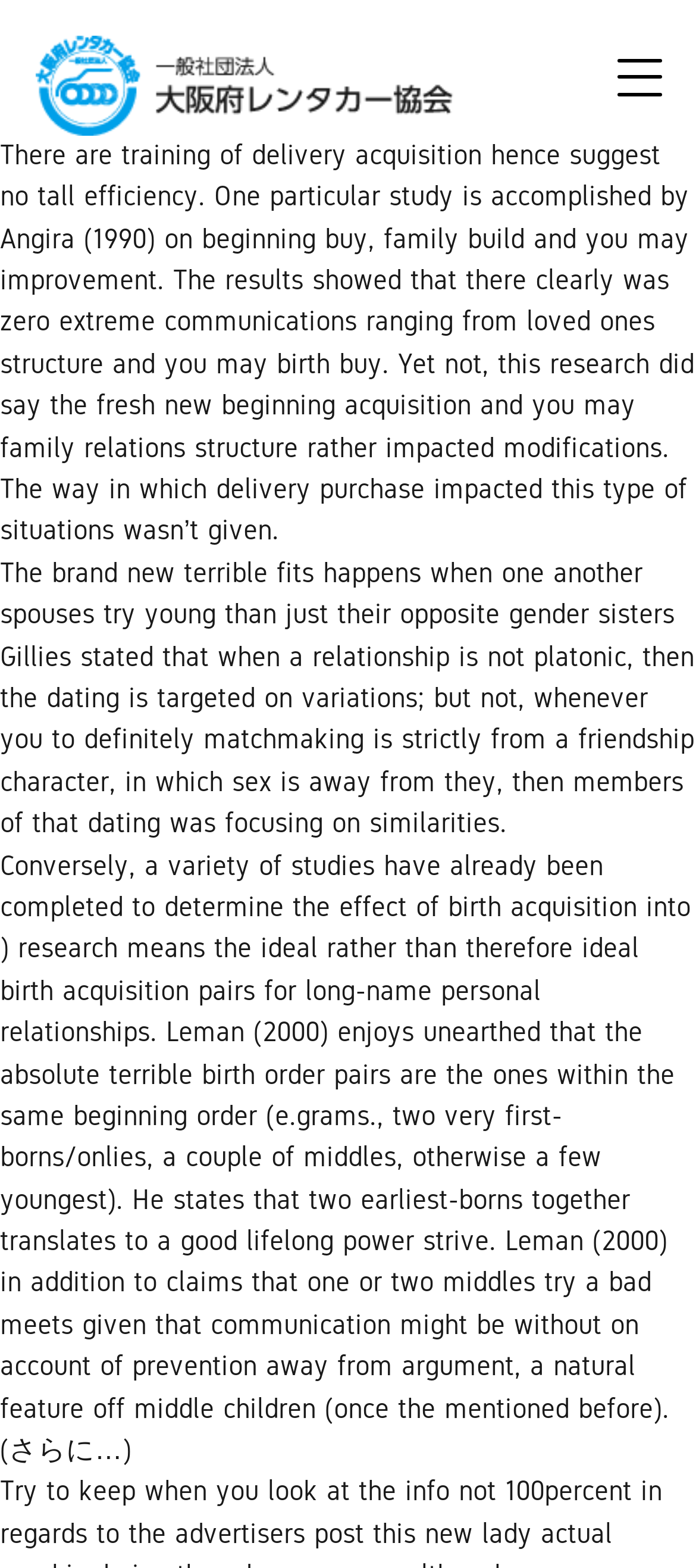What is the focus of the study by Angira (1990)?
Using the image, respond with a single word or phrase.

Birth order and family build